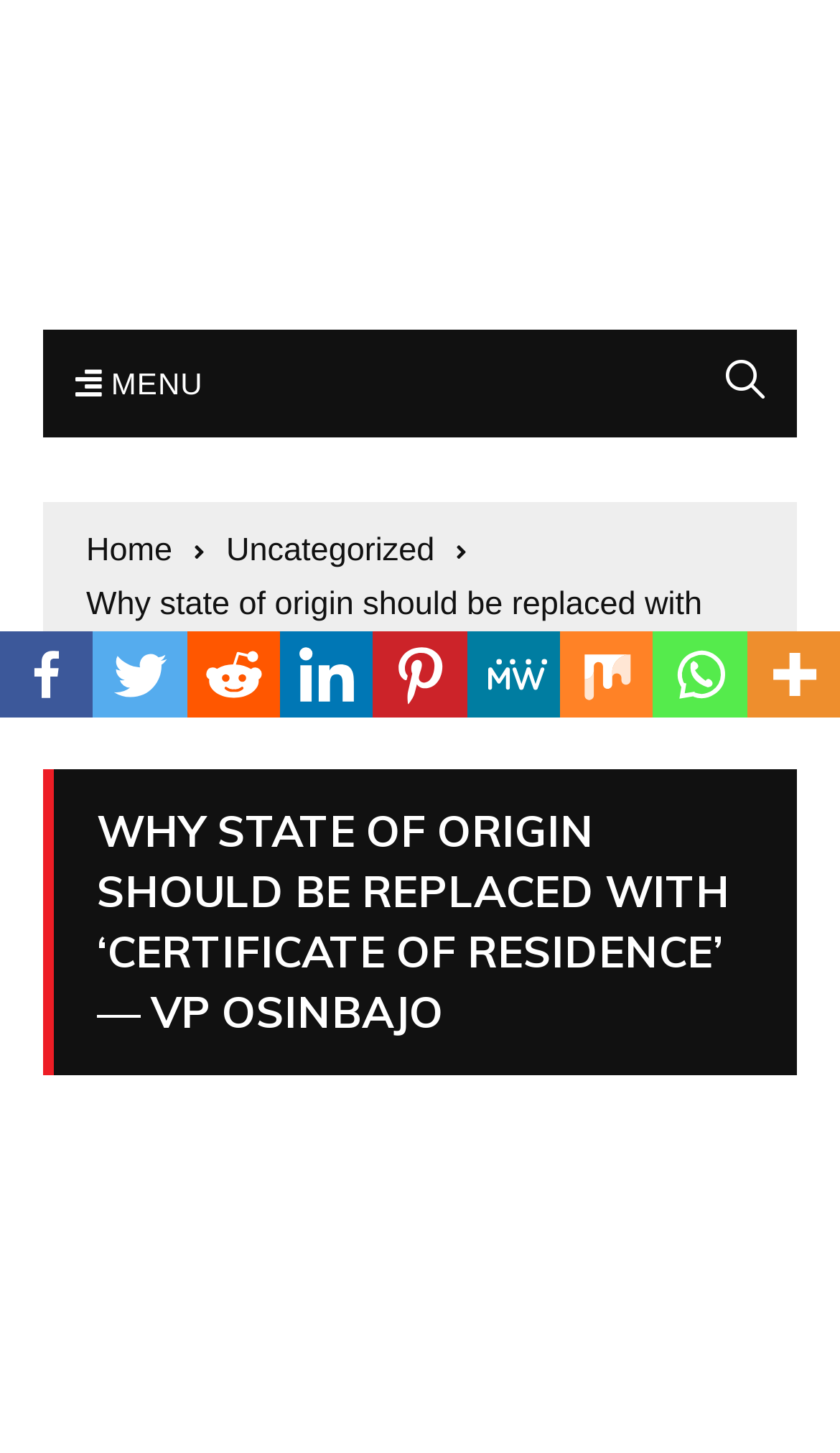Using the format (top-left x, top-left y, bottom-right x, bottom-right y), provide the bounding box coordinates for the described UI element. All values should be floating point numbers between 0 and 1: aria-label="Reddit" title="Reddit"

[0.222, 0.435, 0.333, 0.494]